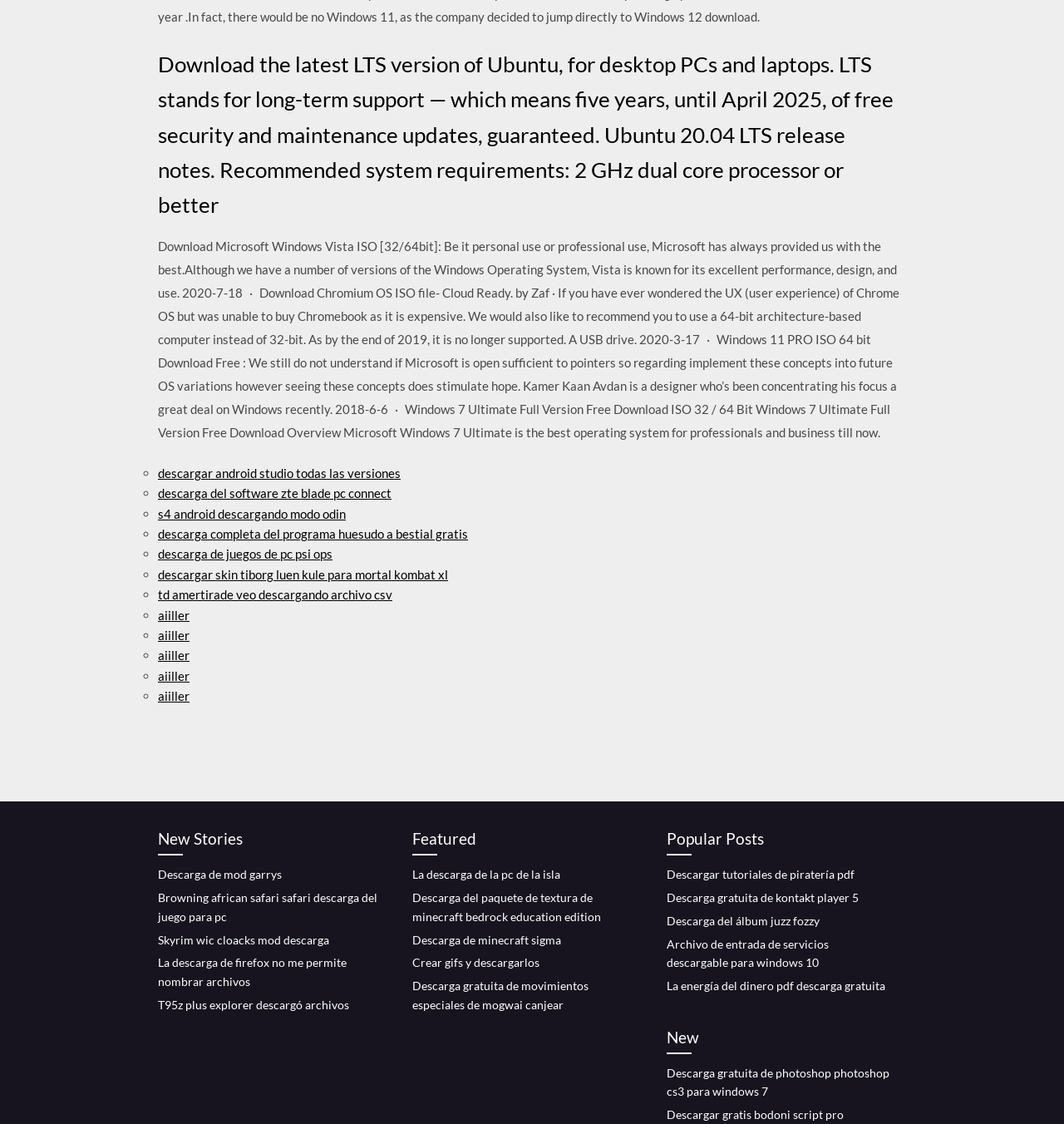What is the main topic of the webpage?
Please give a detailed and elaborate explanation in response to the question.

Based on the content of the webpage, it appears to be a collection of links to download various software and games, including operating systems, development tools, and games. The headings 'New Stories', 'Featured', 'Popular Posts', and 'New' also suggest that the webpage is a platform for sharing and discovering new software and game downloads.